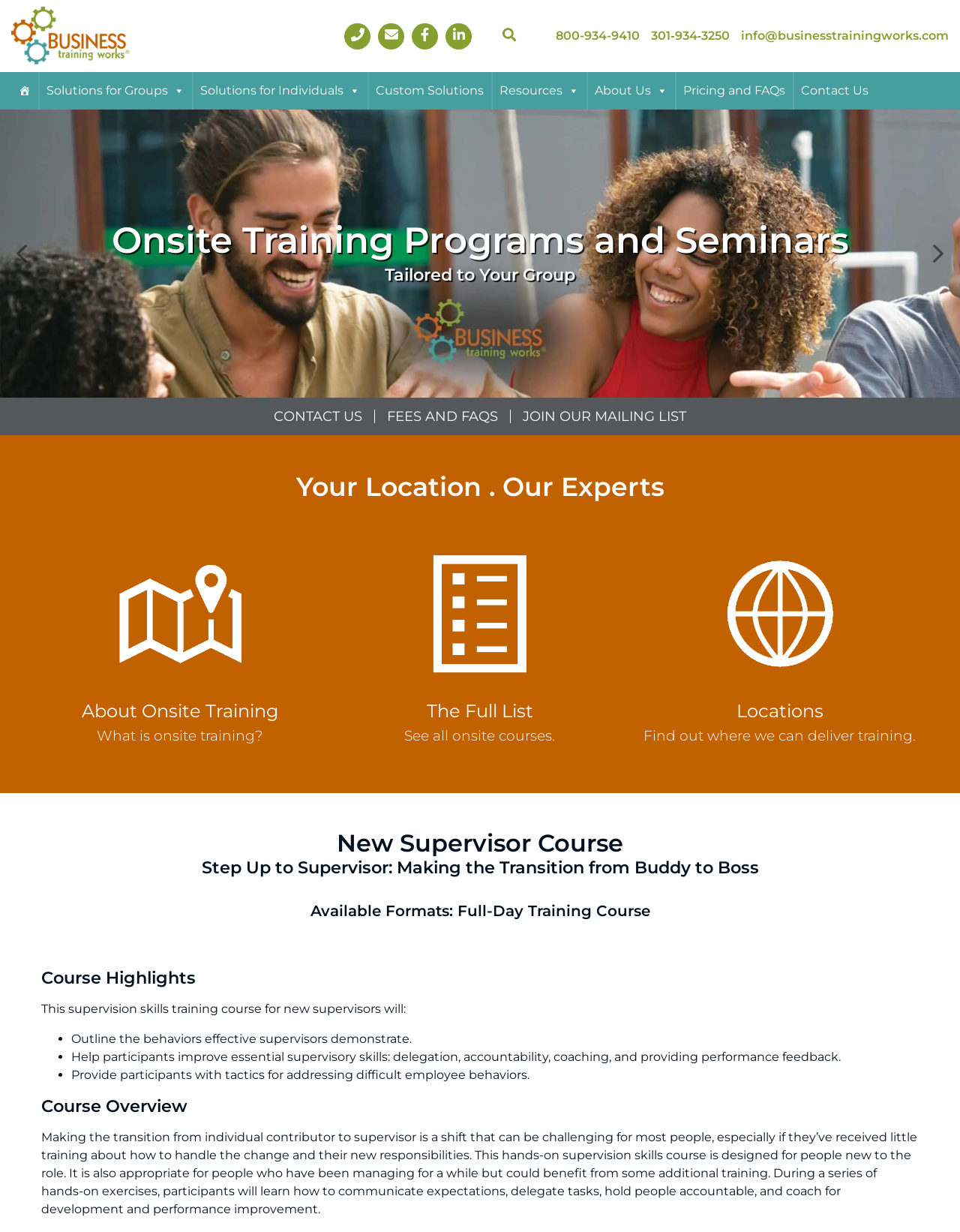Please identify the bounding box coordinates of the element's region that needs to be clicked to fulfill the following instruction: "Learn more about the 'New Supervisor Course'". The bounding box coordinates should consist of four float numbers between 0 and 1, i.e., [left, top, right, bottom].

[0.043, 0.673, 0.957, 0.696]